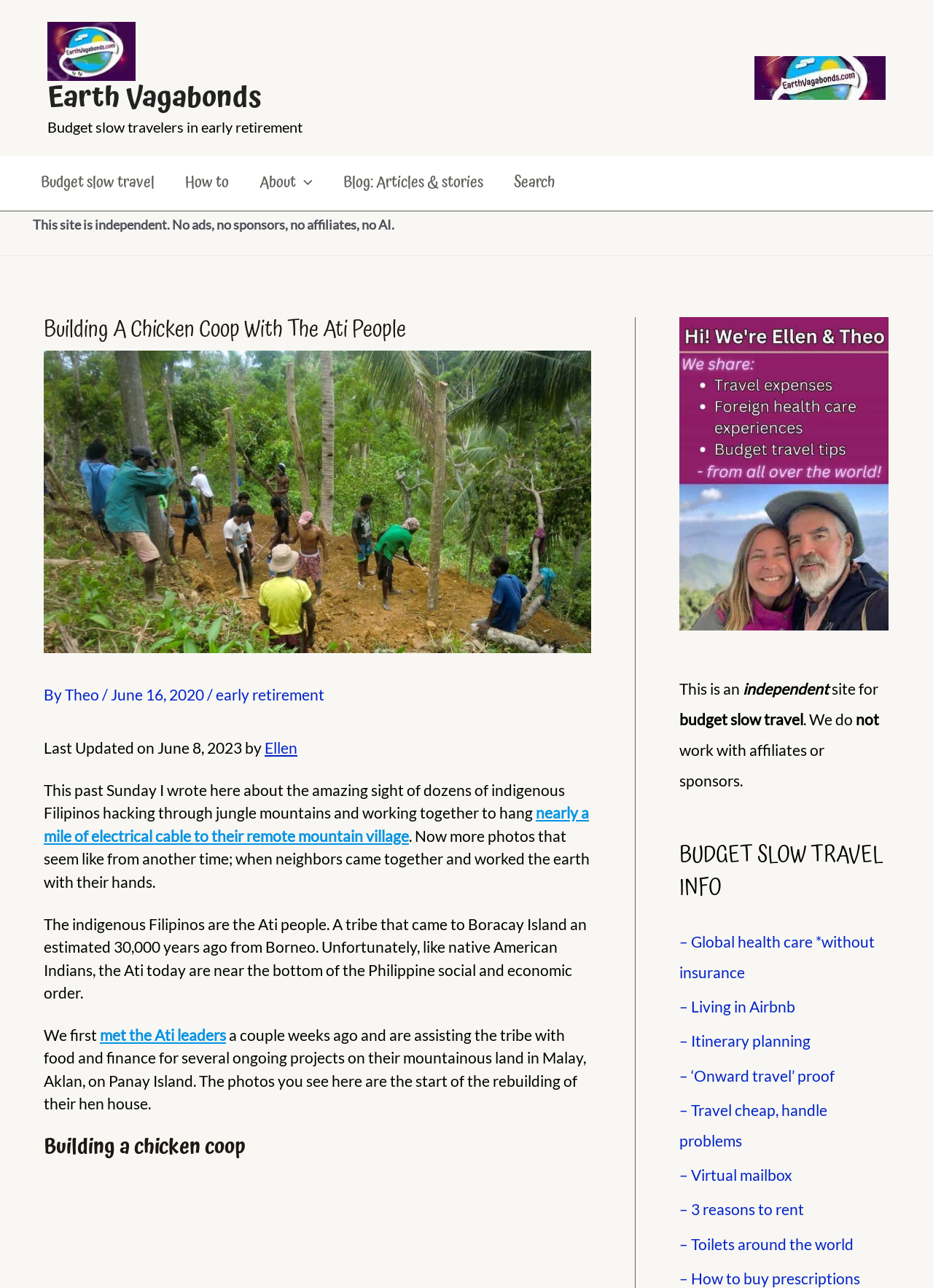Identify the bounding box for the given UI element using the description provided. Coordinates should be in the format (top-left x, top-left y, bottom-right x, bottom-right y) and must be between 0 and 1. Here is the description: – Living in Airbnb

[0.728, 0.774, 0.852, 0.788]